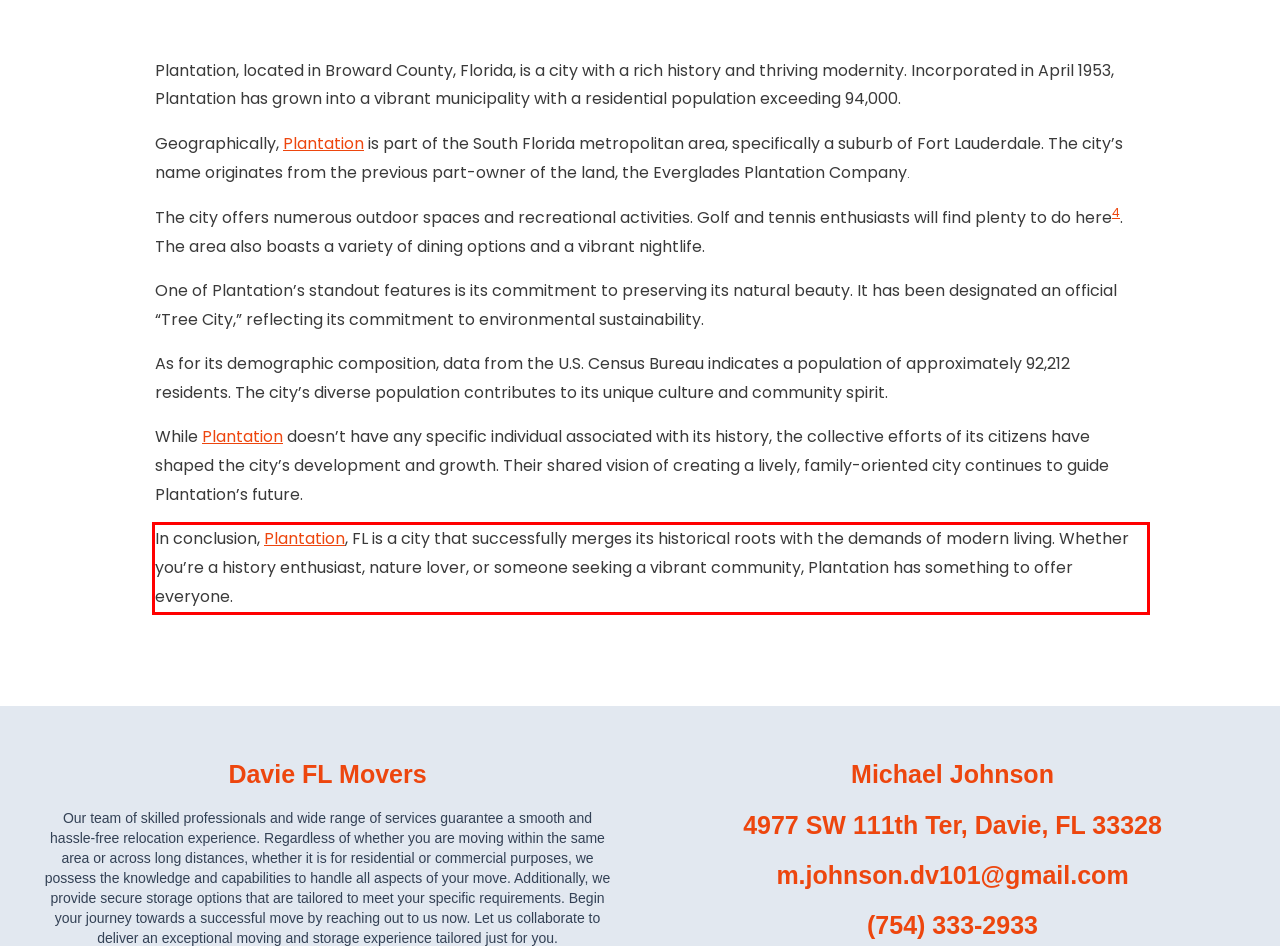Please examine the webpage screenshot containing a red bounding box and use OCR to recognize and output the text inside the red bounding box.

In conclusion, Plantation, FL is a city that successfully merges its historical roots with the demands of modern living. Whether you’re a history enthusiast, nature lover, or someone seeking a vibrant community, Plantation has something to offer everyone.